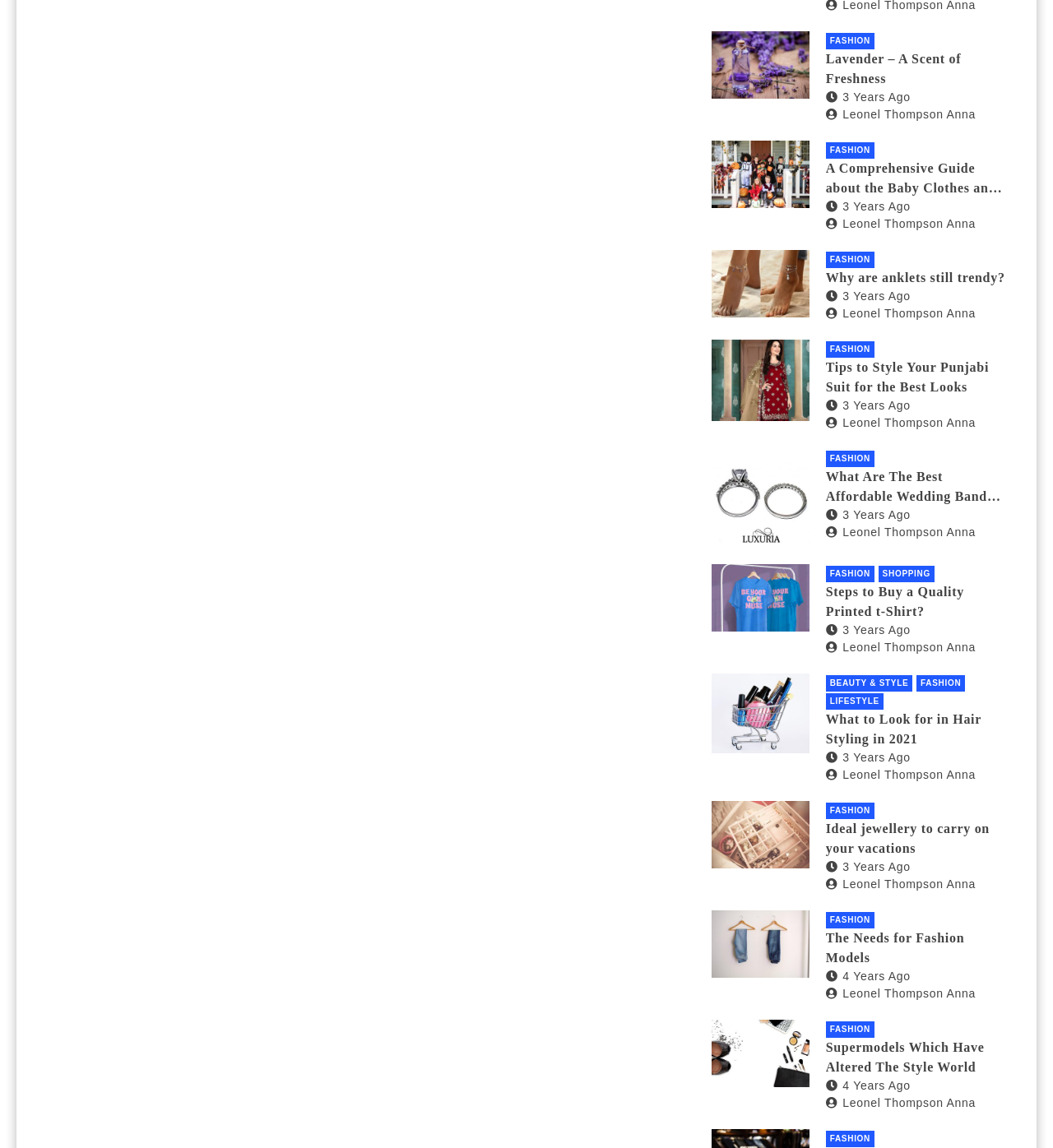Predict the bounding box of the UI element that fits this description: "3 years ago".

[0.784, 0.654, 0.865, 0.665]